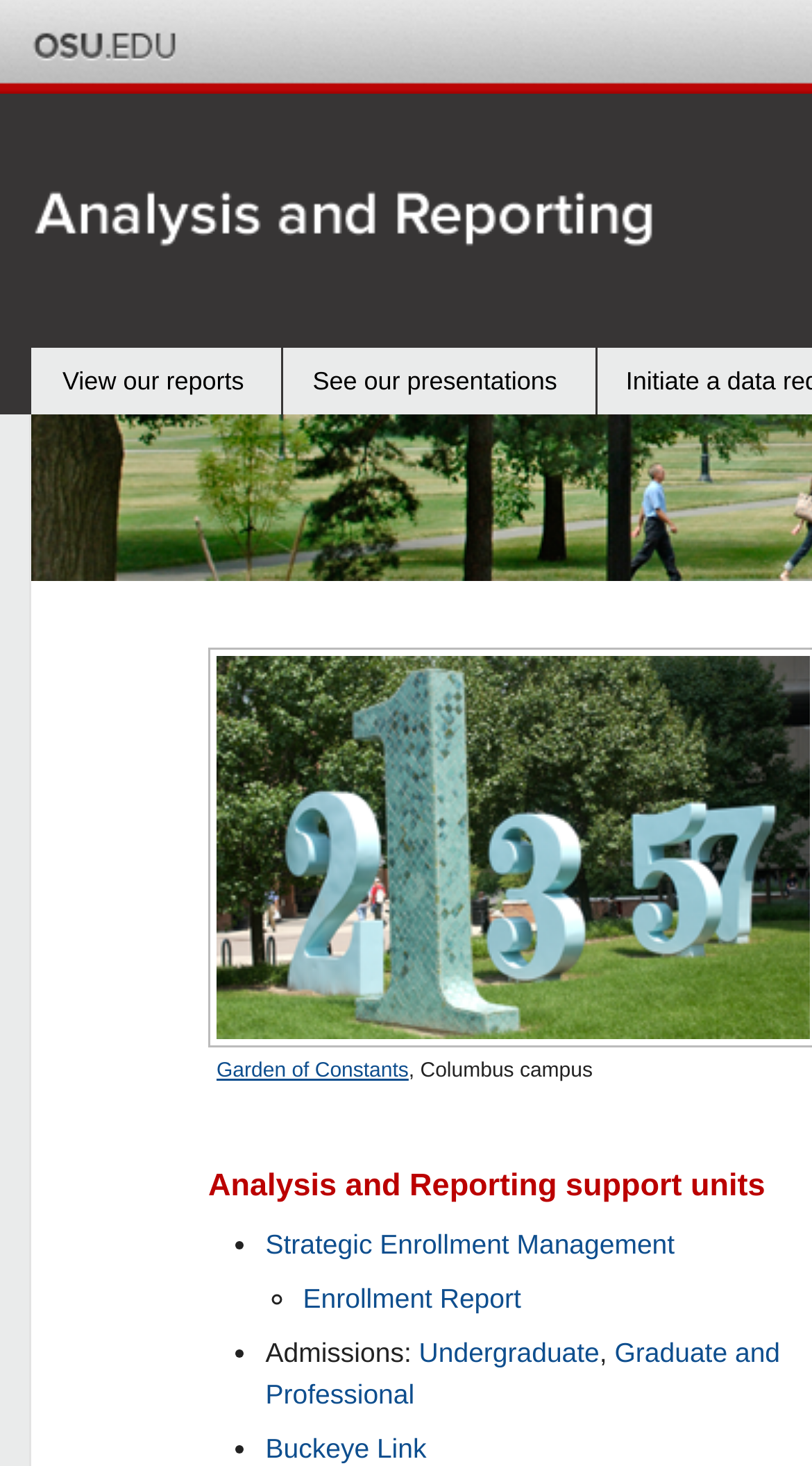Reply to the question with a single word or phrase:
What is the name of the university?

The Ohio State University